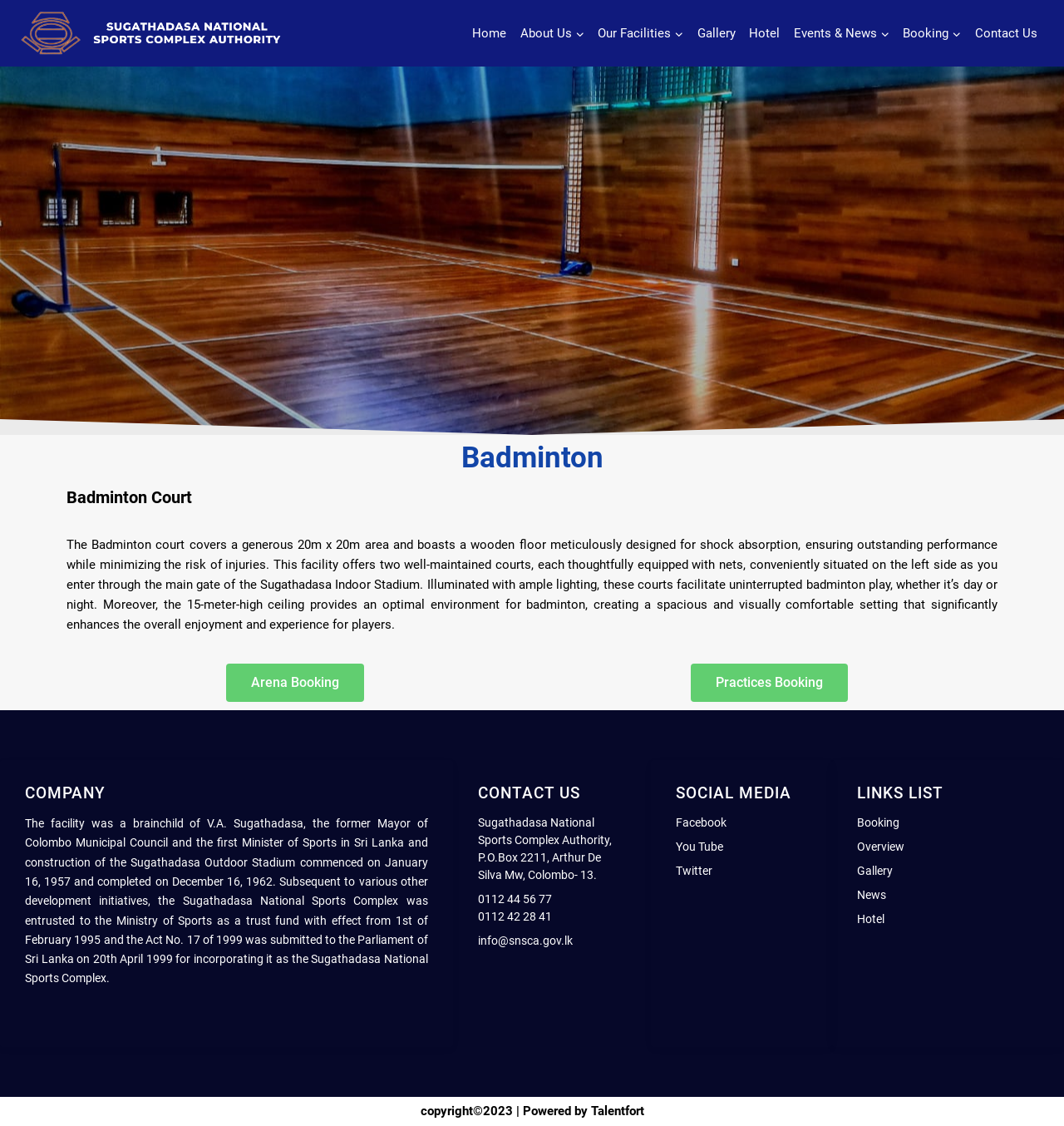Please specify the bounding box coordinates for the clickable region that will help you carry out the instruction: "Visit the 'About' page".

None